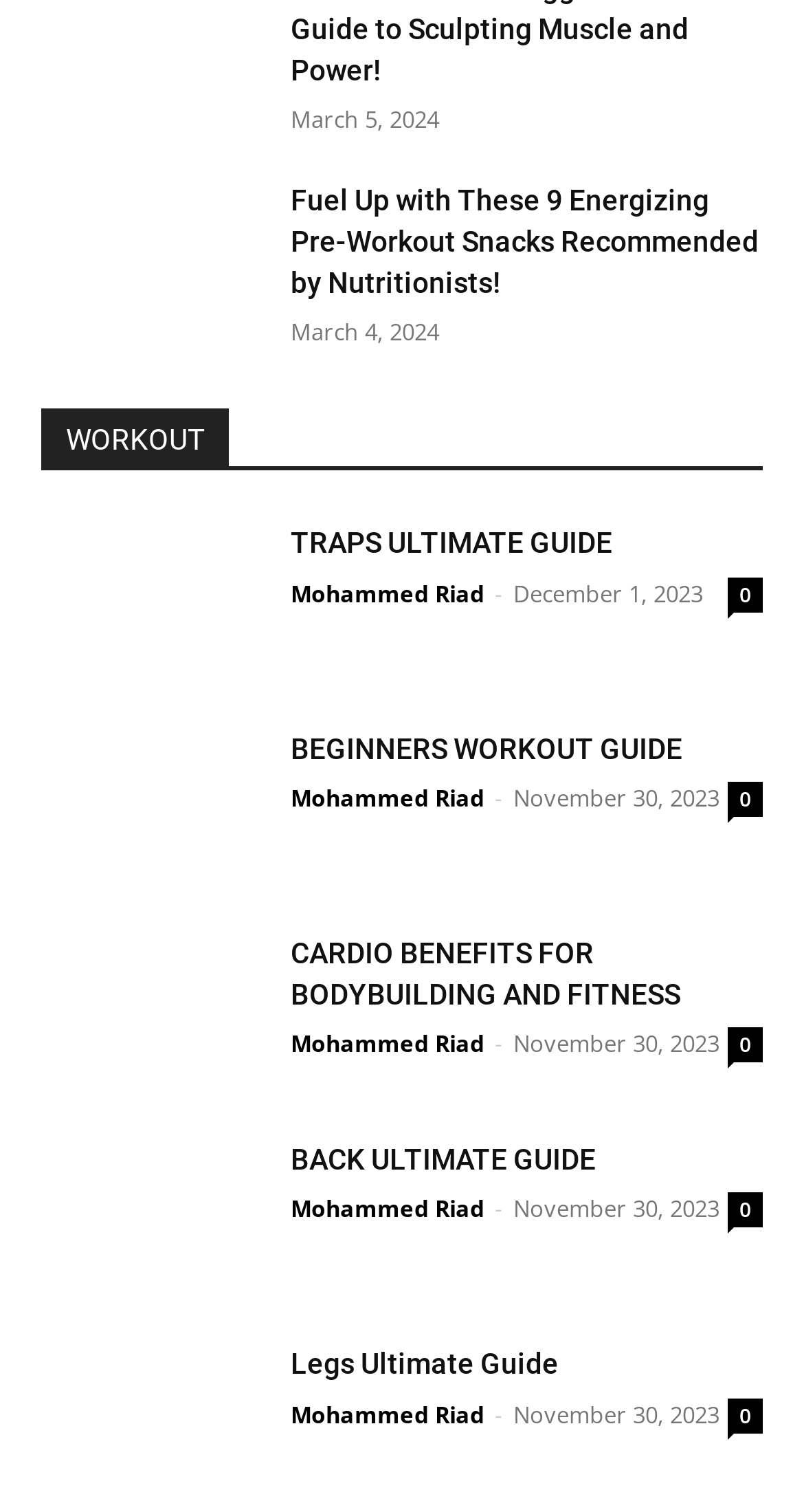How many times is the author 'Mohammed Riad' mentioned?
Please provide a comprehensive answer based on the details in the screenshot.

I searched for the mentions of 'Mohammed Riad' on the webpage and found that he is mentioned as the author of 5 different articles.